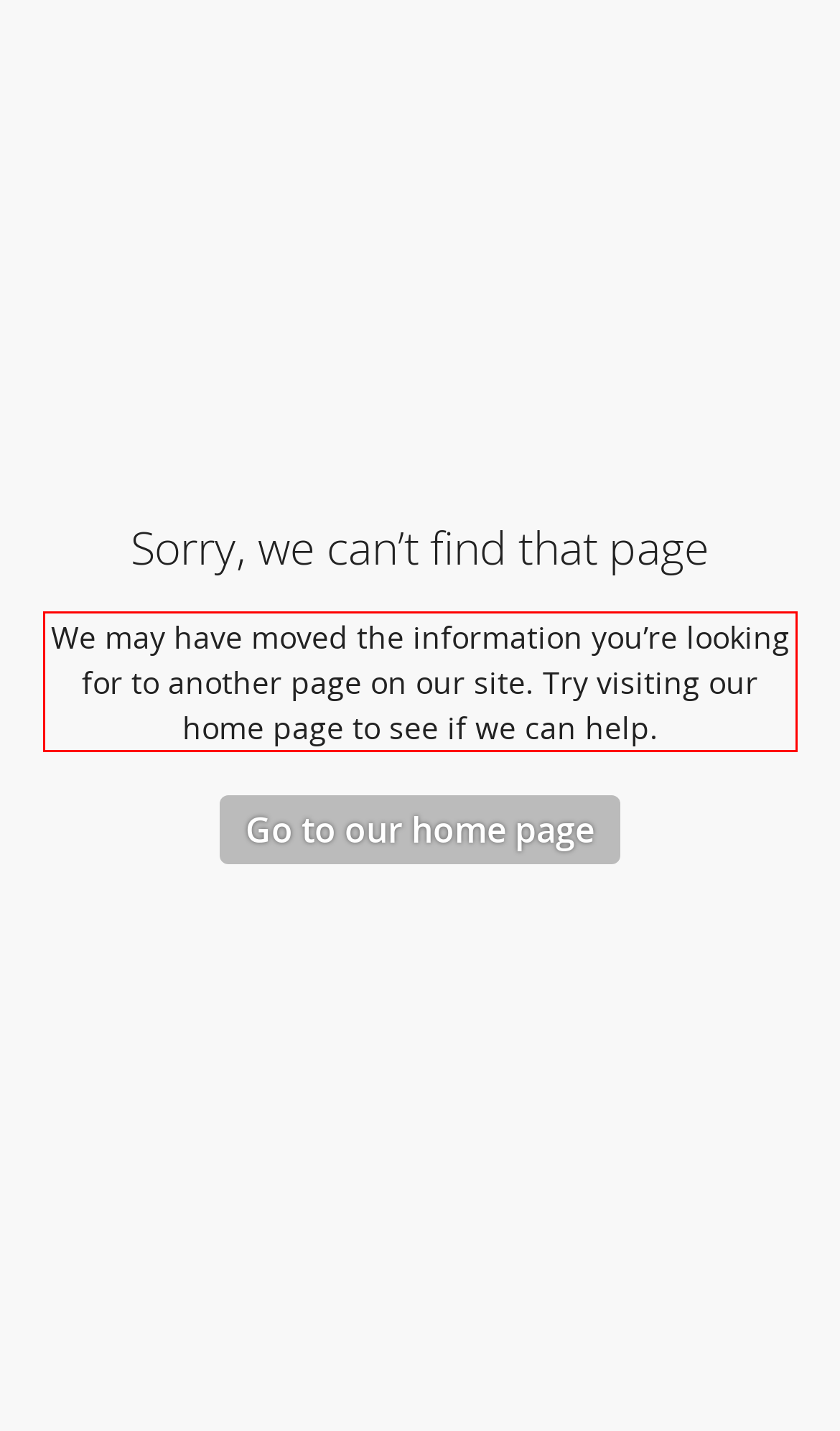Analyze the screenshot of a webpage where a red rectangle is bounding a UI element. Extract and generate the text content within this red bounding box.

We may have moved the information you’re looking for to another page on our site. Try visiting our home page to see if we can help.